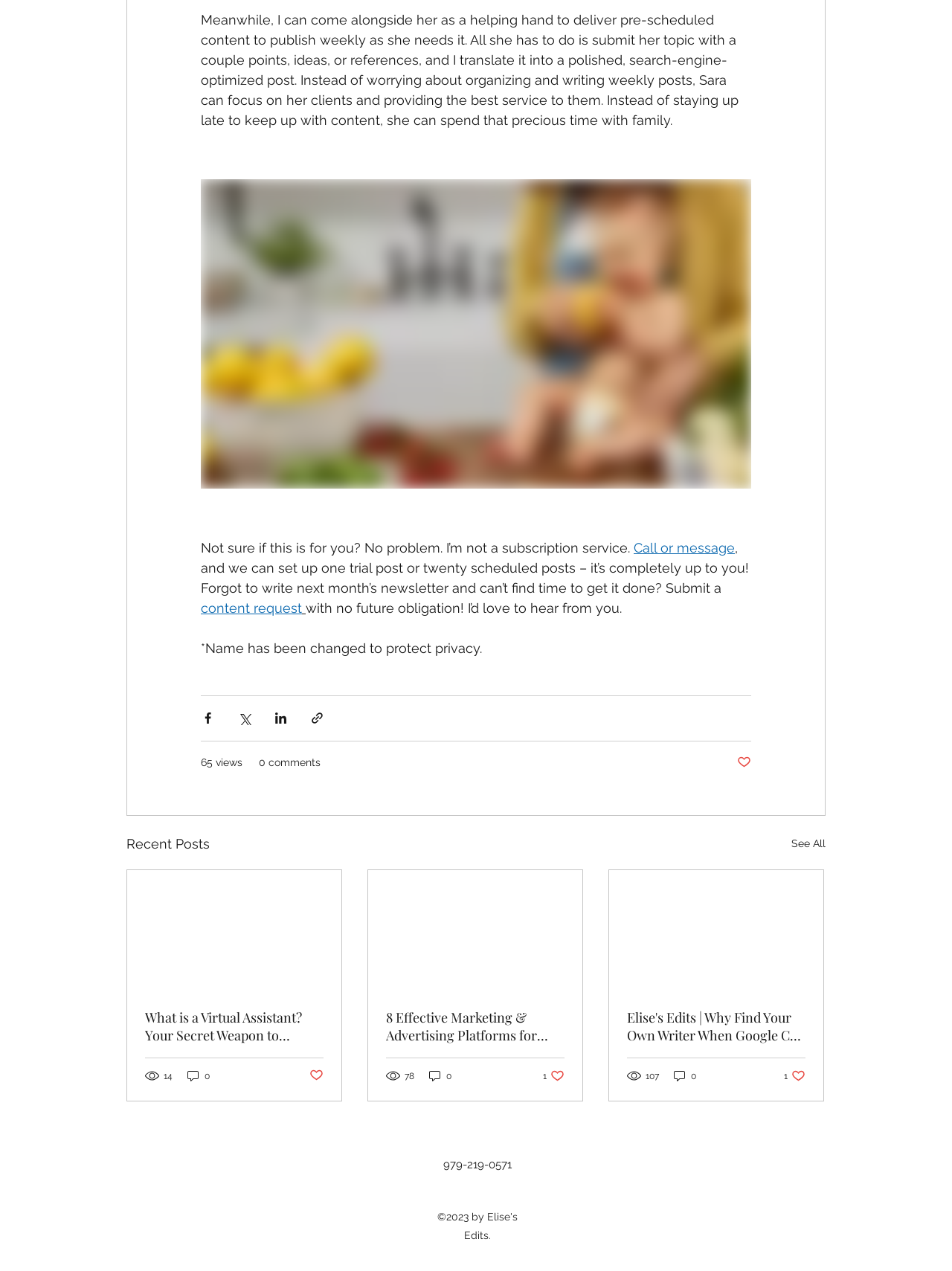What is the phone number provided on the webpage?
Using the image as a reference, deliver a detailed and thorough answer to the question.

The phone number provided on the webpage is 979-219-0571, which is displayed at the bottom of the page.